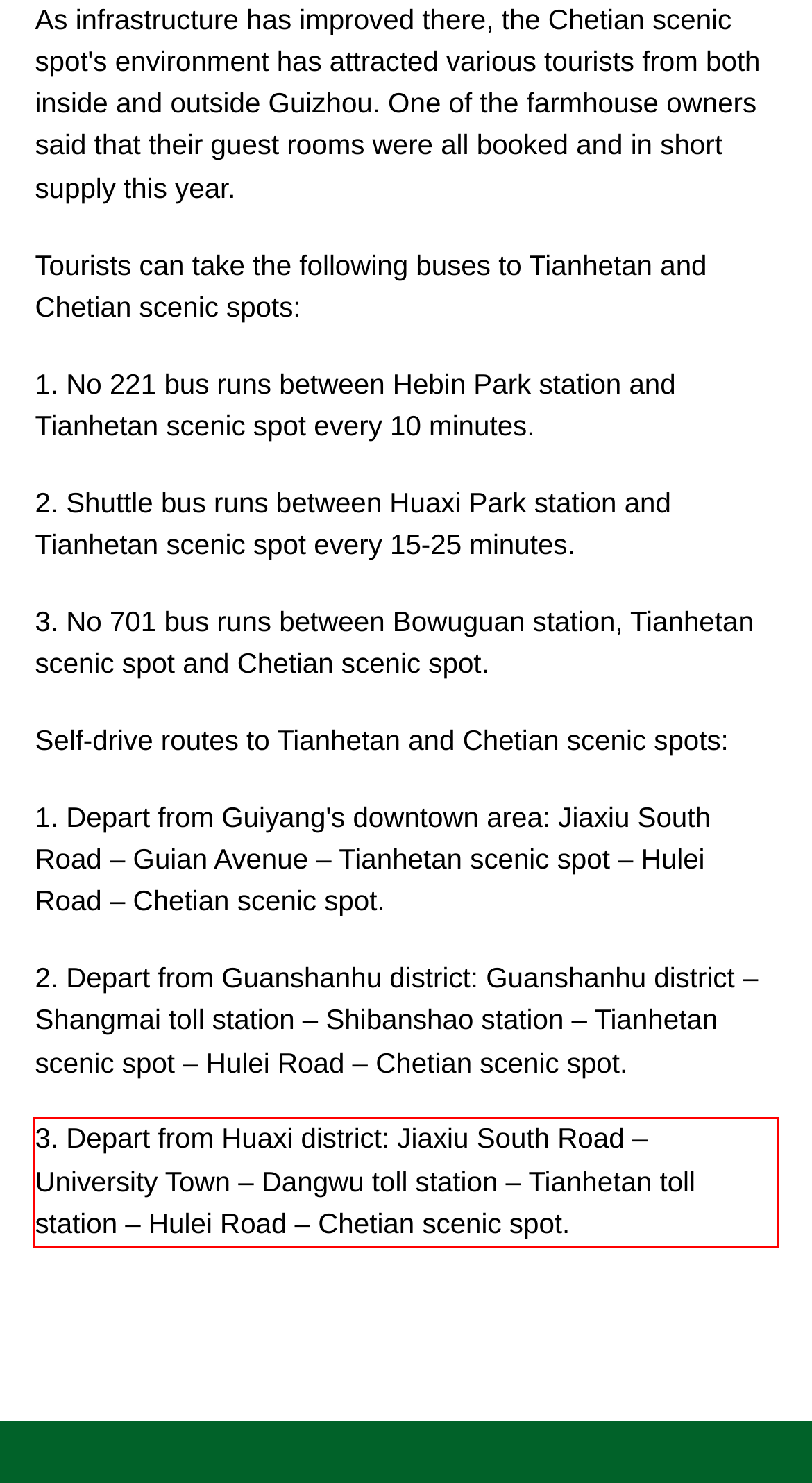Given a screenshot of a webpage containing a red rectangle bounding box, extract and provide the text content found within the red bounding box.

3. Depart from Huaxi district: Jiaxiu South Road – University Town – Dangwu toll station – Tianhetan toll station – Hulei Road – Chetian scenic spot.